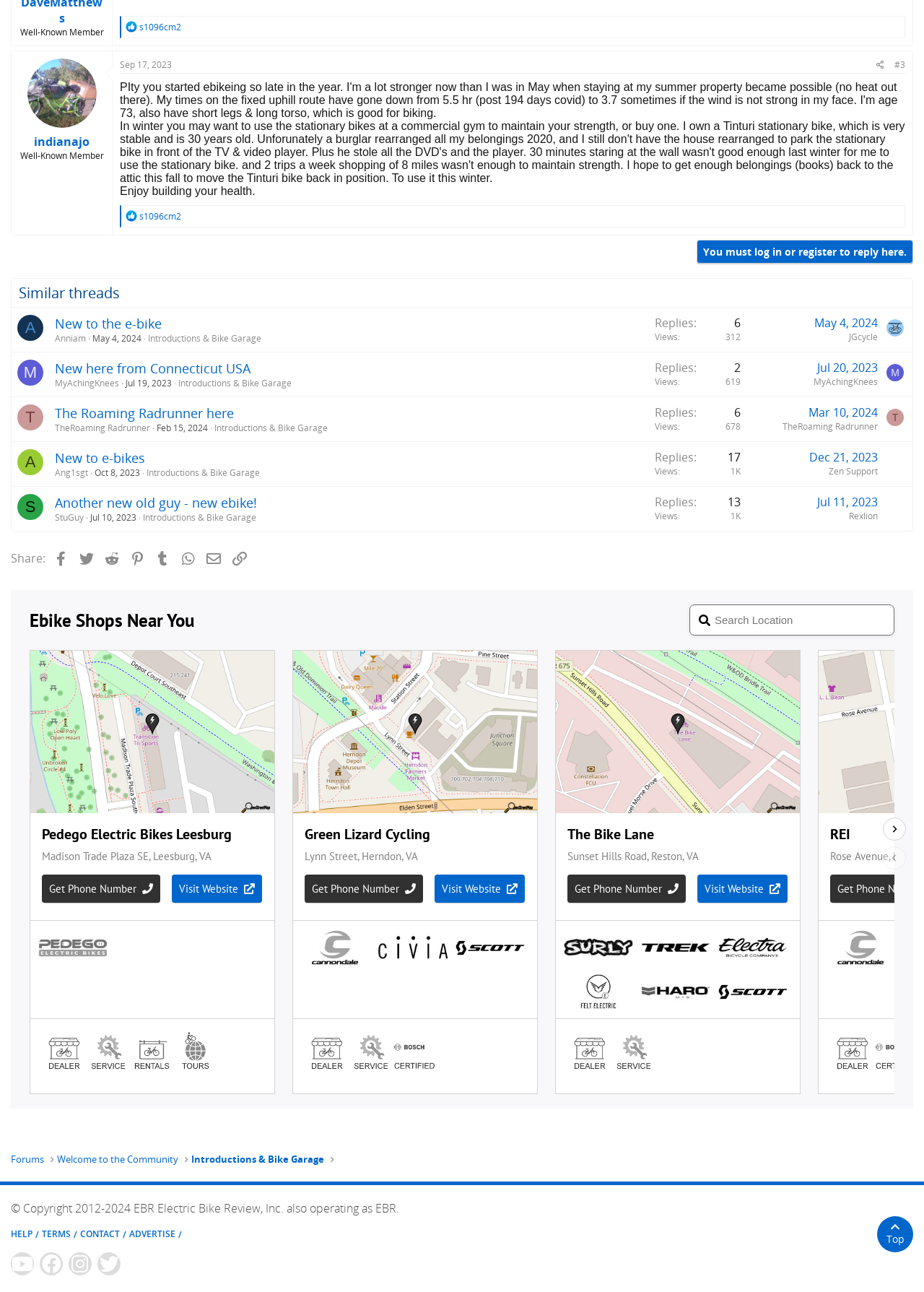Please provide the bounding box coordinates for the UI element as described: "Best Dating Chats". The coordinates must be four floats between 0 and 1, represented as [left, top, right, bottom].

None